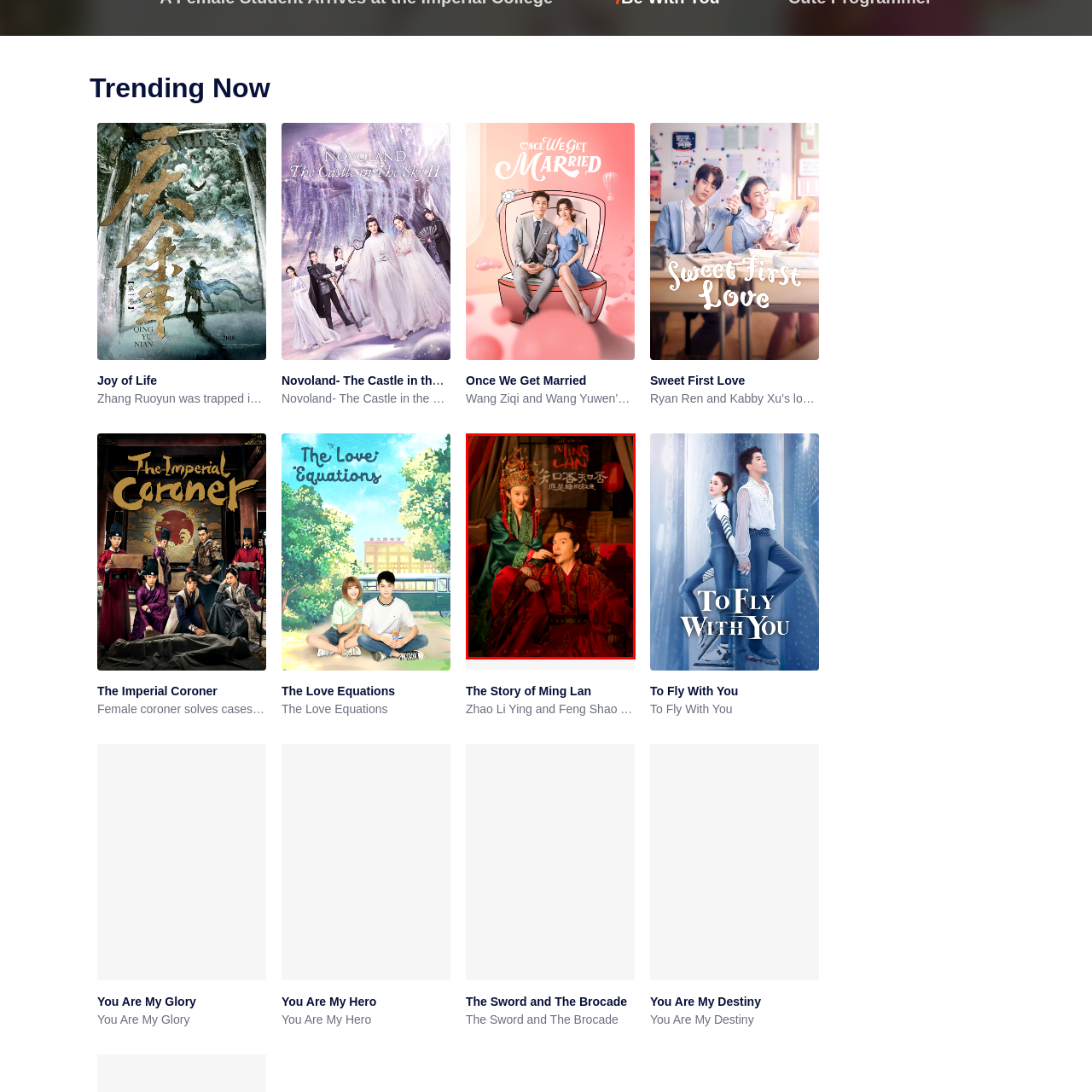Provide a detailed narrative of the image inside the red-bordered section.

The image features a romantic scene from the popular drama "The Story of Ming Lan." In the foreground, a couple is beautifully dressed in traditional Chinese attire. The woman, adorned with an ornate headdress and colorful robes, has a playful expression as she leans toward the man, who is seated and looks back at her with a warm smile. They exude a sense of intimacy and affection, symbolizing the sweet moments shared between their characters. The backdrop is richly detailed, contributing to the overall aesthetic of a historical romance, highlighting the intricate designs and vibrant colors that are characteristic of the show's production. The title "The Story of Ming Lan" is prominently displayed at the top, setting the context for this enchanting portrayal of love in a historical setting.